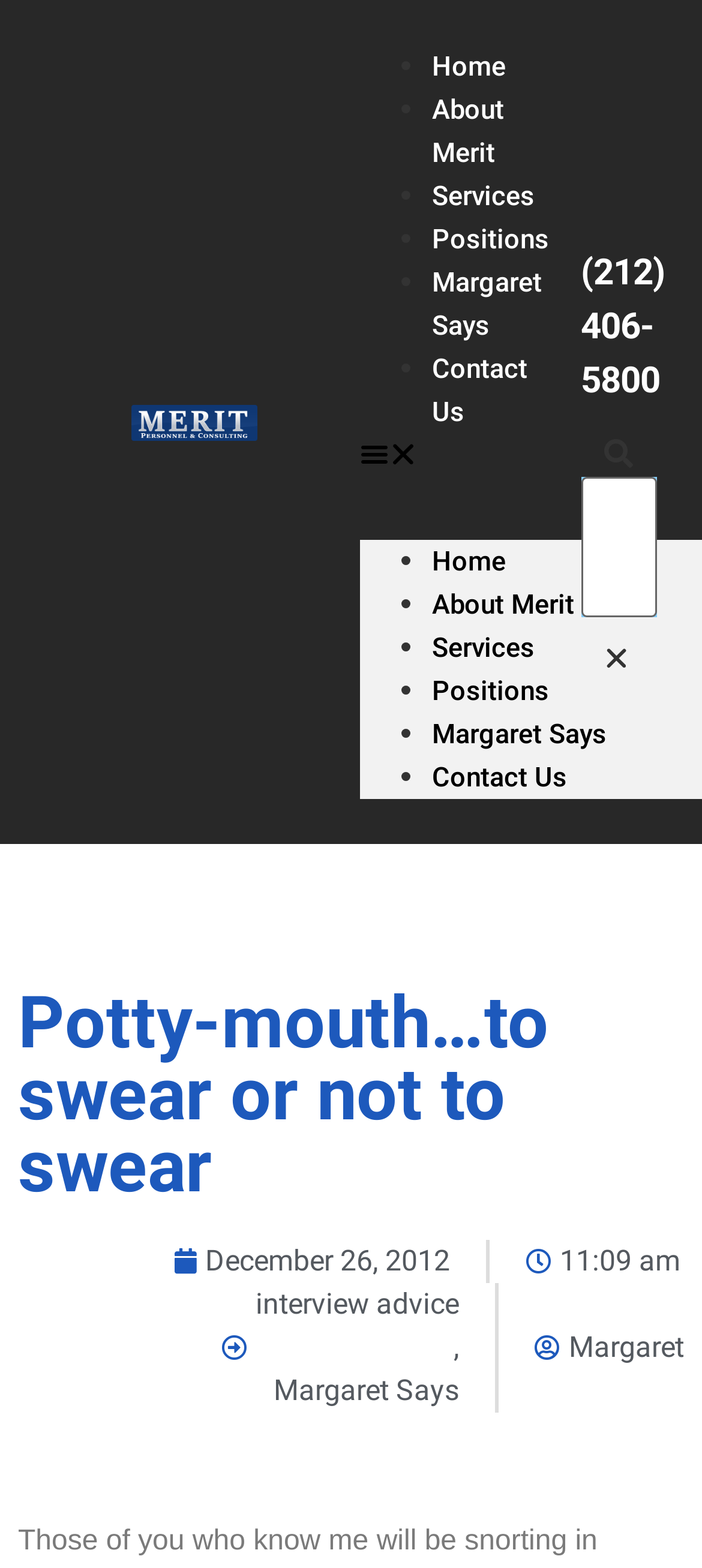Identify the bounding box coordinates of the region that should be clicked to execute the following instruction: "Toggle the 'Menu Toggle' button".

[0.513, 0.277, 0.801, 0.304]